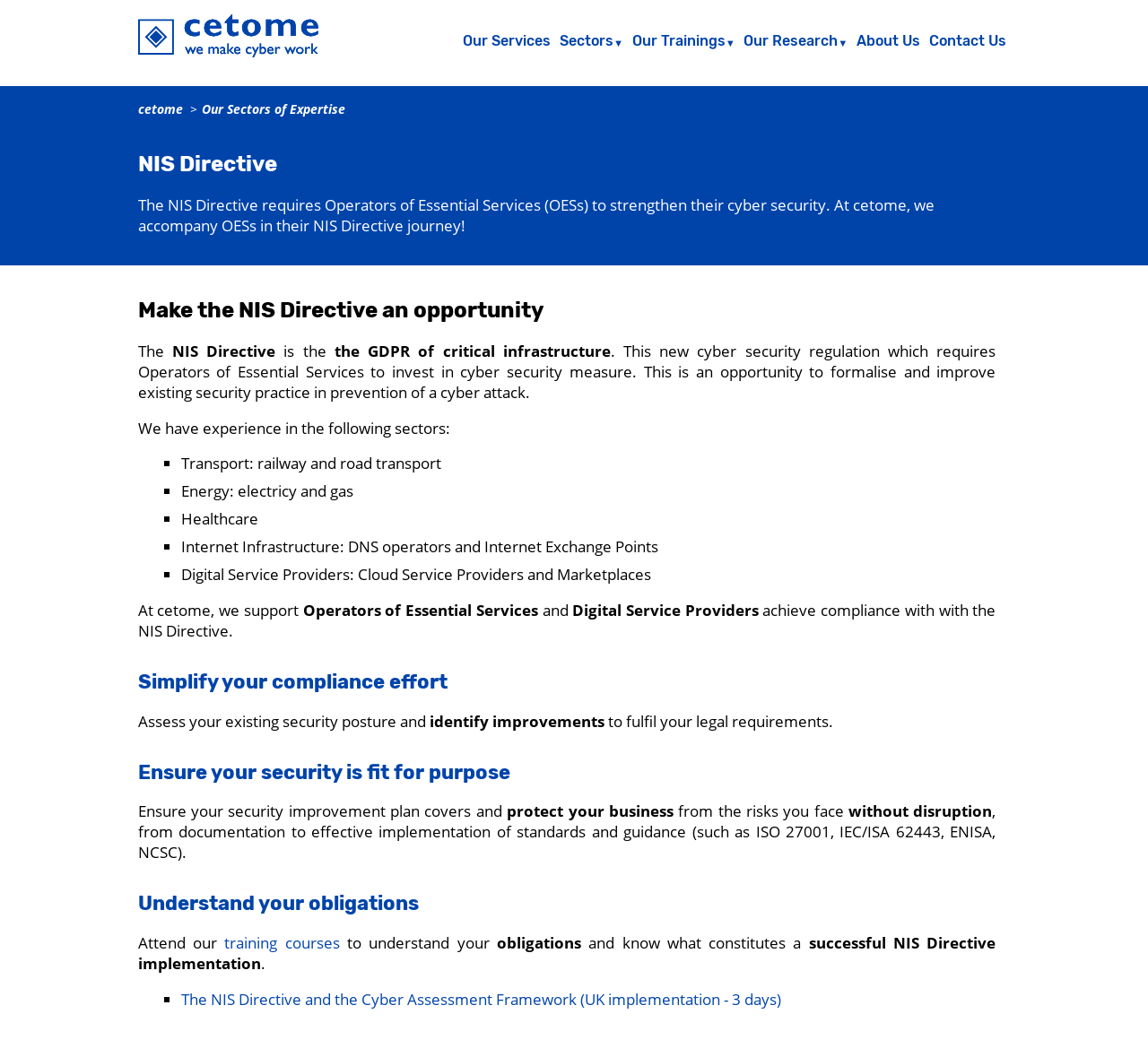What sectors does cetome have experience in?
Utilize the information in the image to give a detailed answer to the question.

The webpage lists the sectors that cetome has experience in, which include Transport (railway and road transport), Energy (electricity and gas), Healthcare, Internet Infrastructure (DNS operators and Internet Exchange Points), and Digital Service Providers (Cloud Service Providers and Marketplaces). These are mentioned in the bullet points under the heading 'We have experience in the following sectors:'